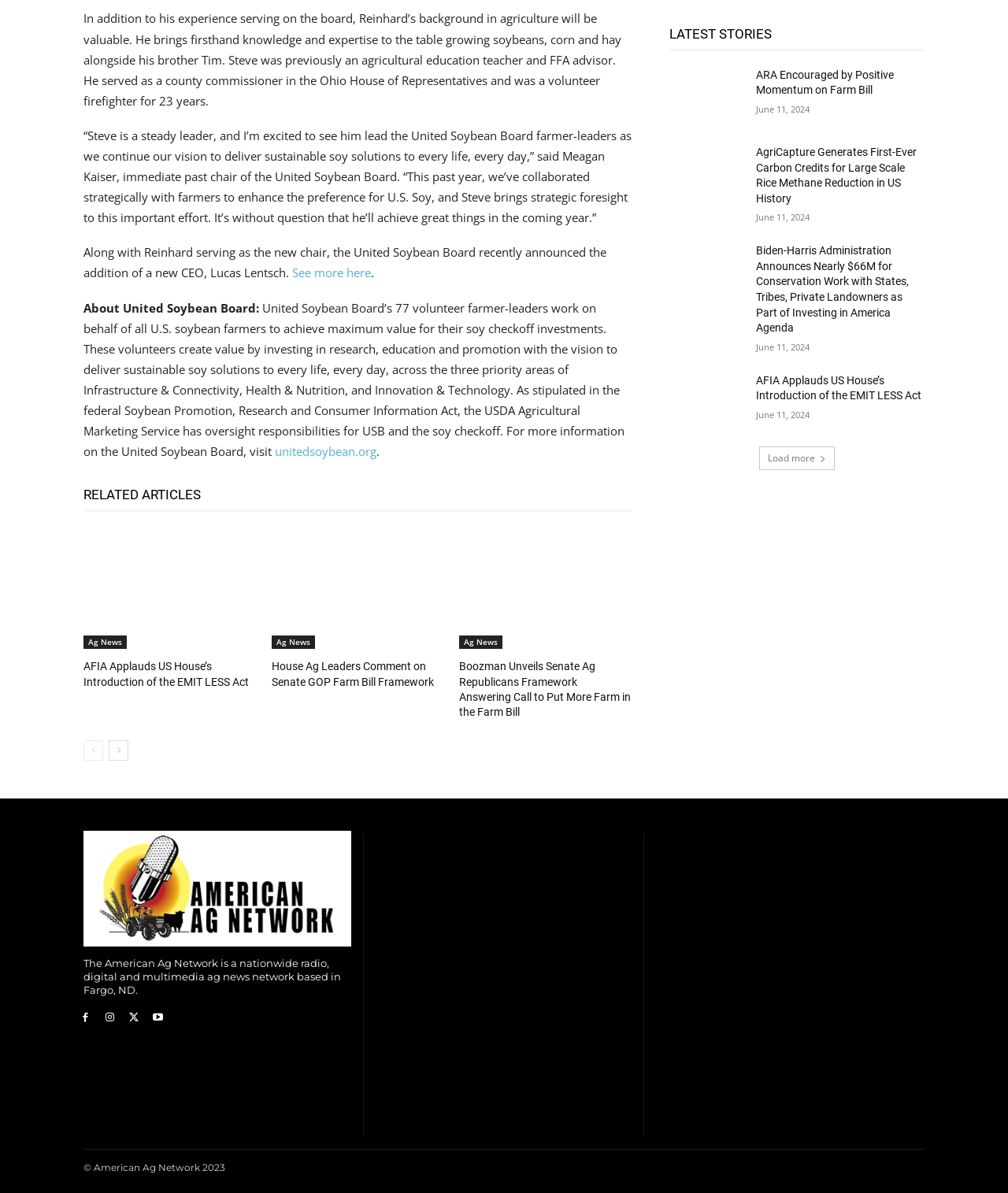What is the name of the new CEO of the United Soybean Board? Observe the screenshot and provide a one-word or short phrase answer.

Lucas Lentsch